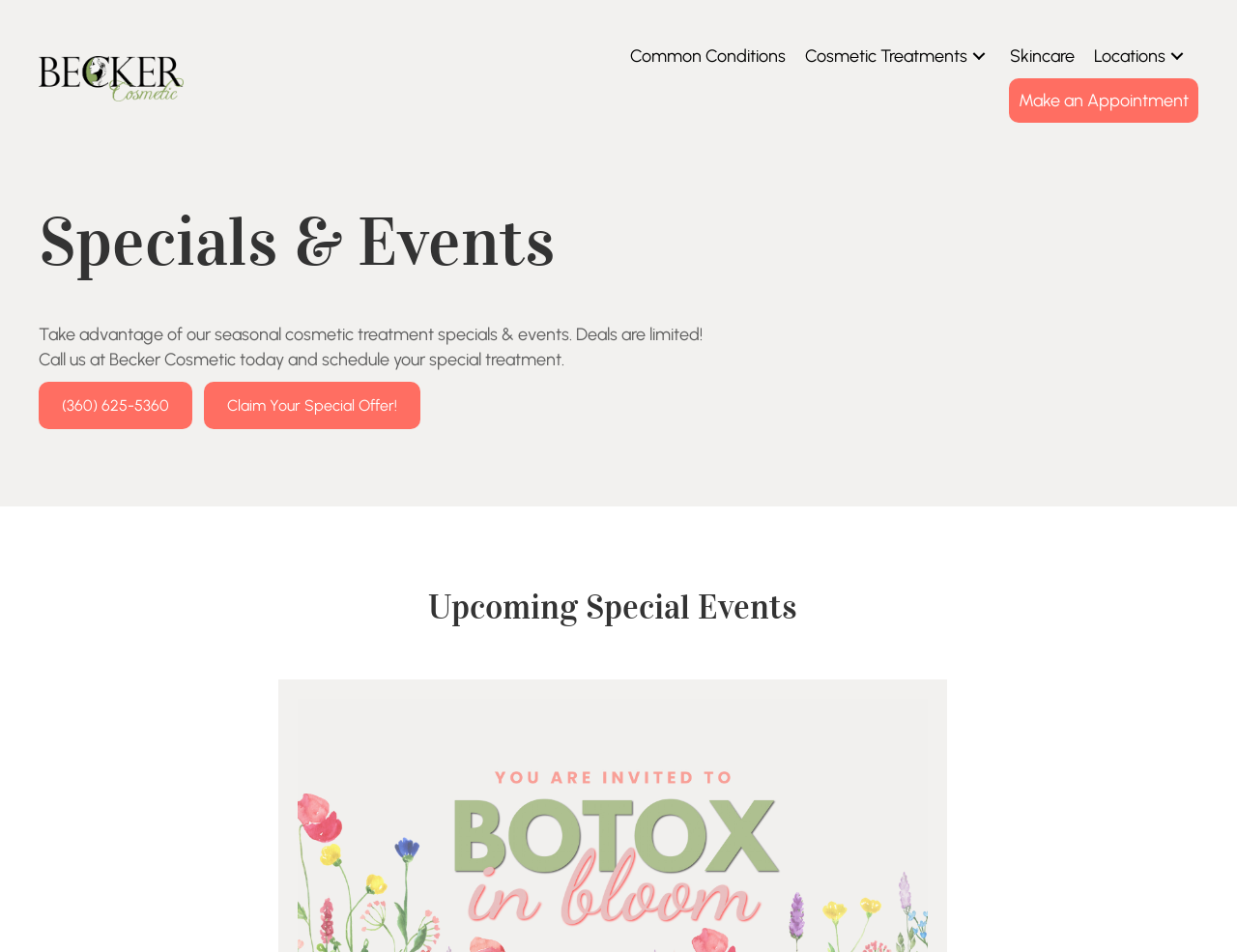Find the bounding box coordinates of the element's region that should be clicked in order to follow the given instruction: "View 'Botox in Bloom' event". The coordinates should consist of four float numbers between 0 and 1, i.e., [left, top, right, bottom].

[0.241, 0.887, 0.75, 0.909]